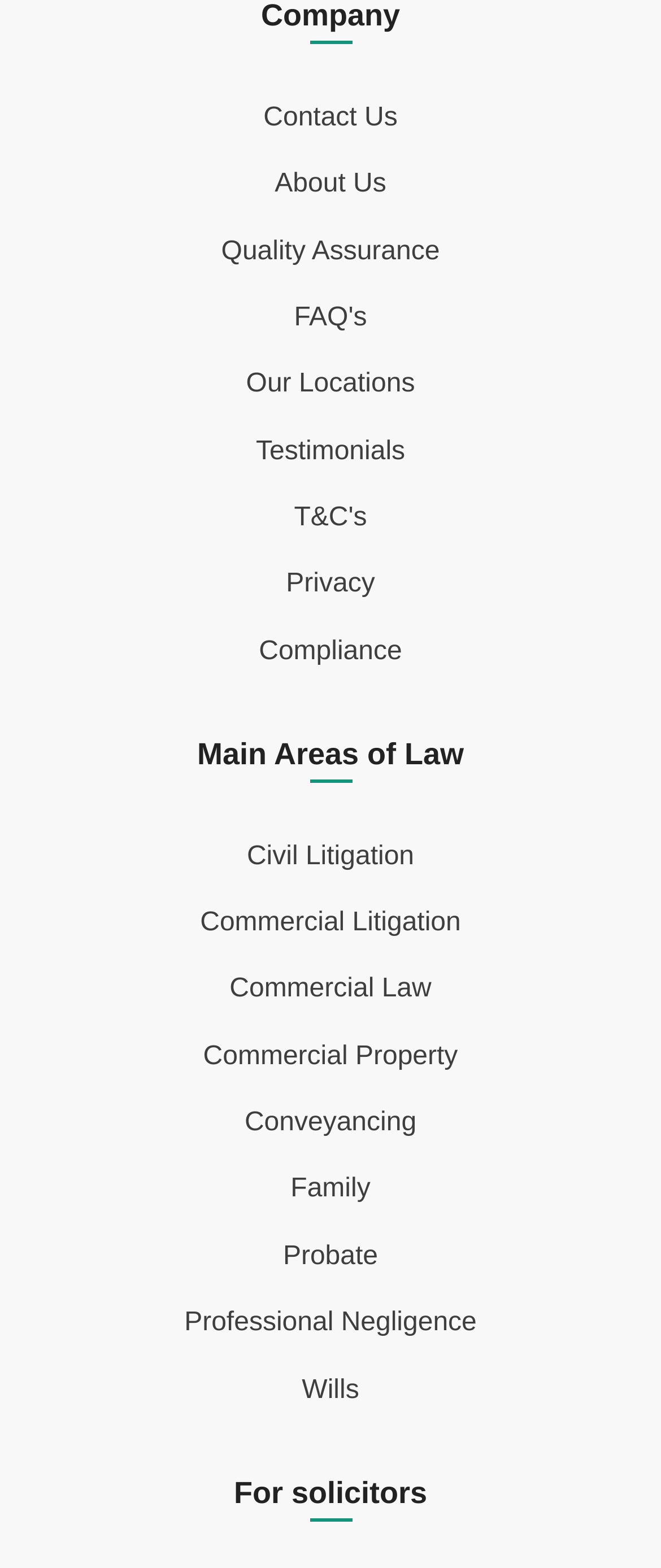Locate the bounding box coordinates of the area to click to fulfill this instruction: "Click on Contact Us". The bounding box should be presented as four float numbers between 0 and 1, in the order [left, top, right, bottom].

[0.399, 0.066, 0.601, 0.084]